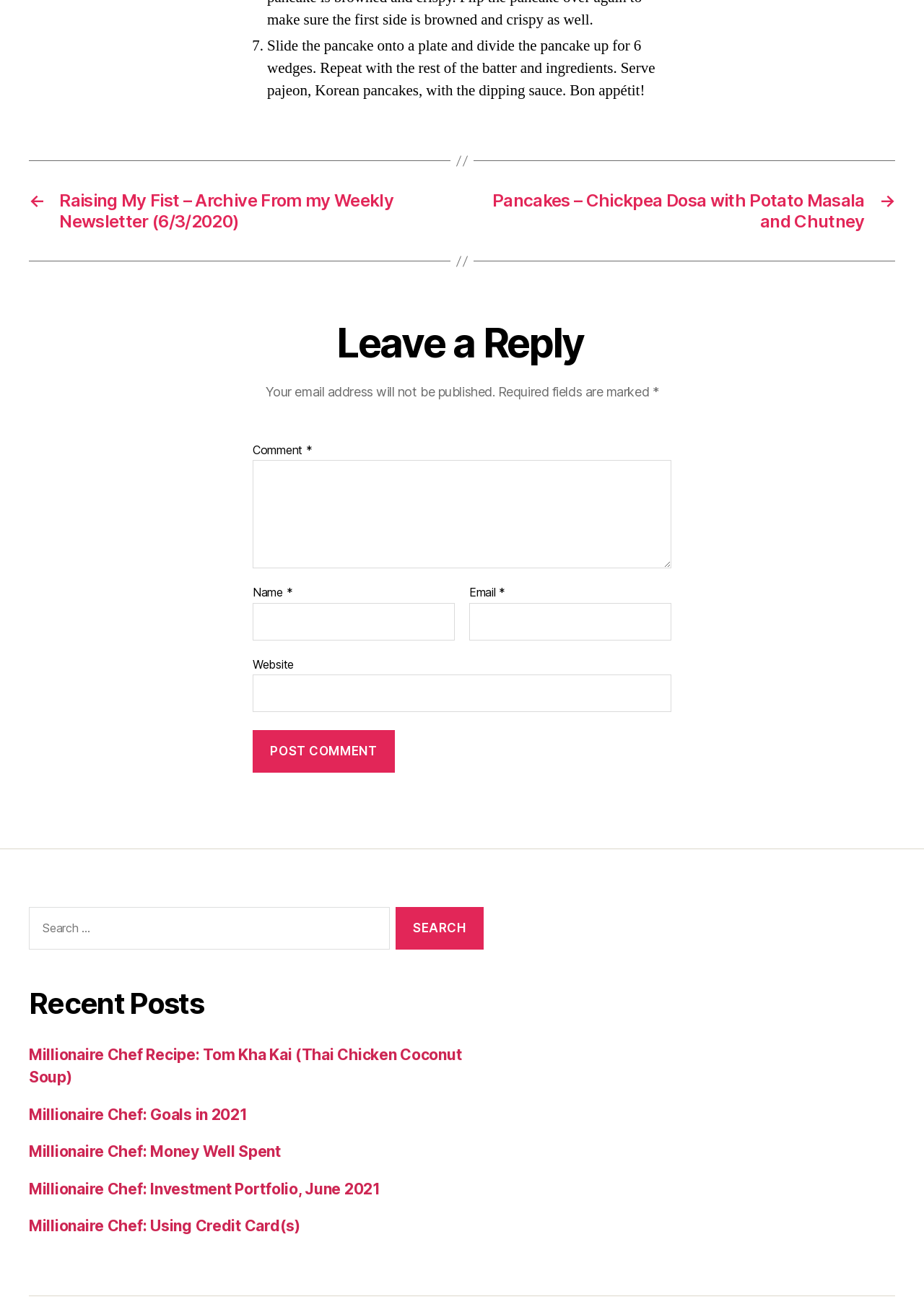Please determine the bounding box coordinates for the element that should be clicked to follow these instructions: "Search for something".

[0.031, 0.69, 0.422, 0.722]